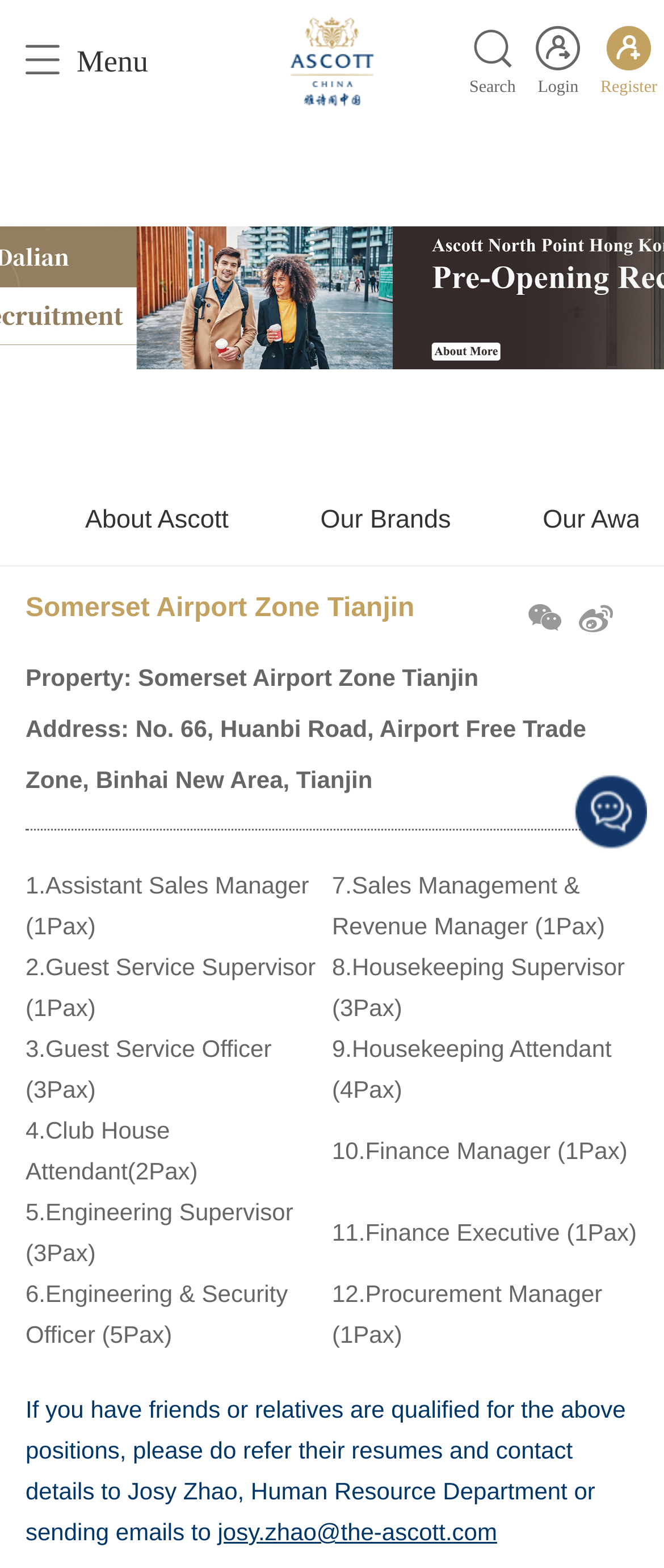With reference to the screenshot, provide a detailed response to the question below:
What is the email address to send resumes and contact details?

I found the email address in the link text, which is 'josy.zhao@the-ascott.com'.